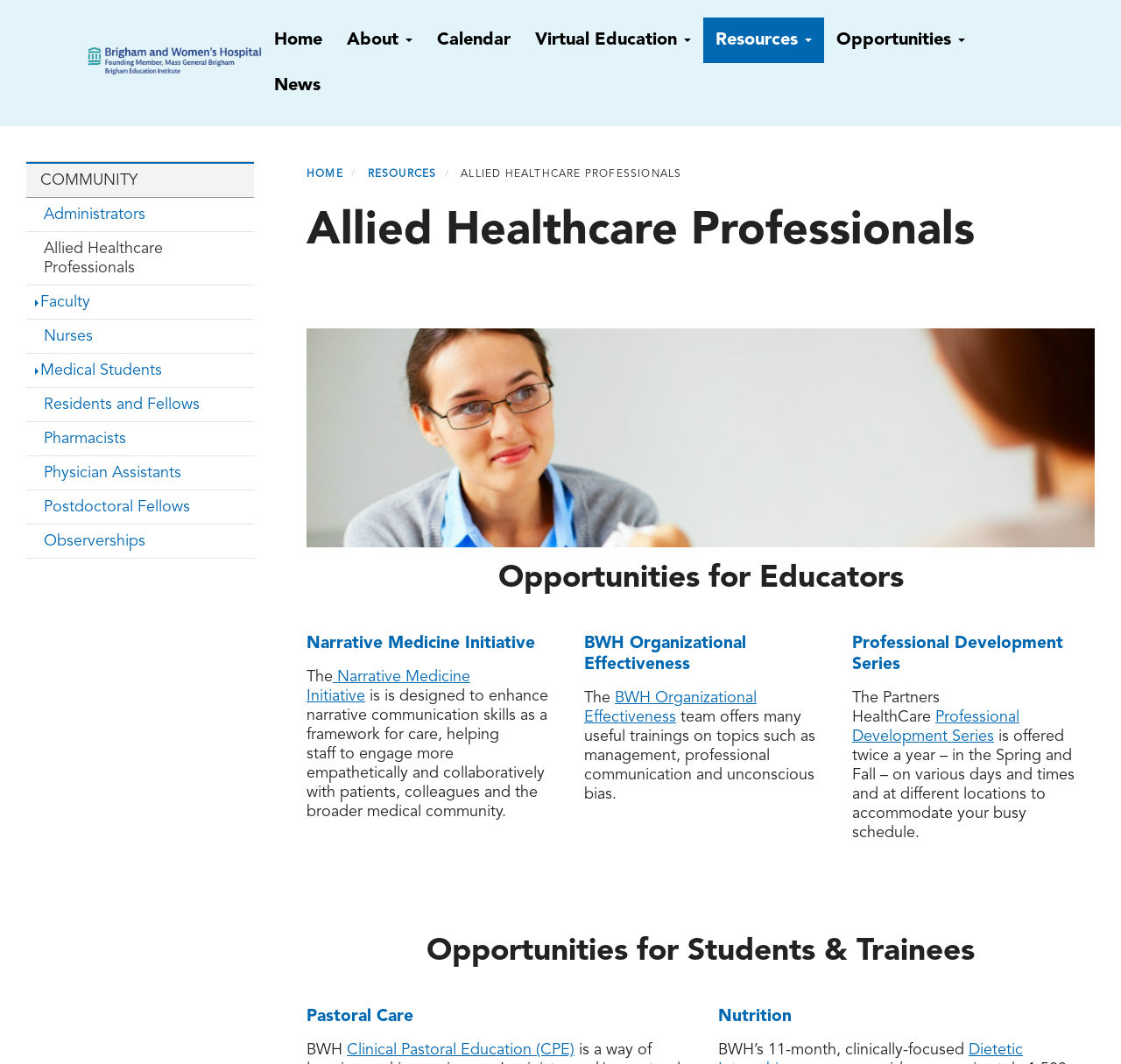Please reply to the following question using a single word or phrase: 
What is the purpose of the 'Professional Development Series'?

Training and development